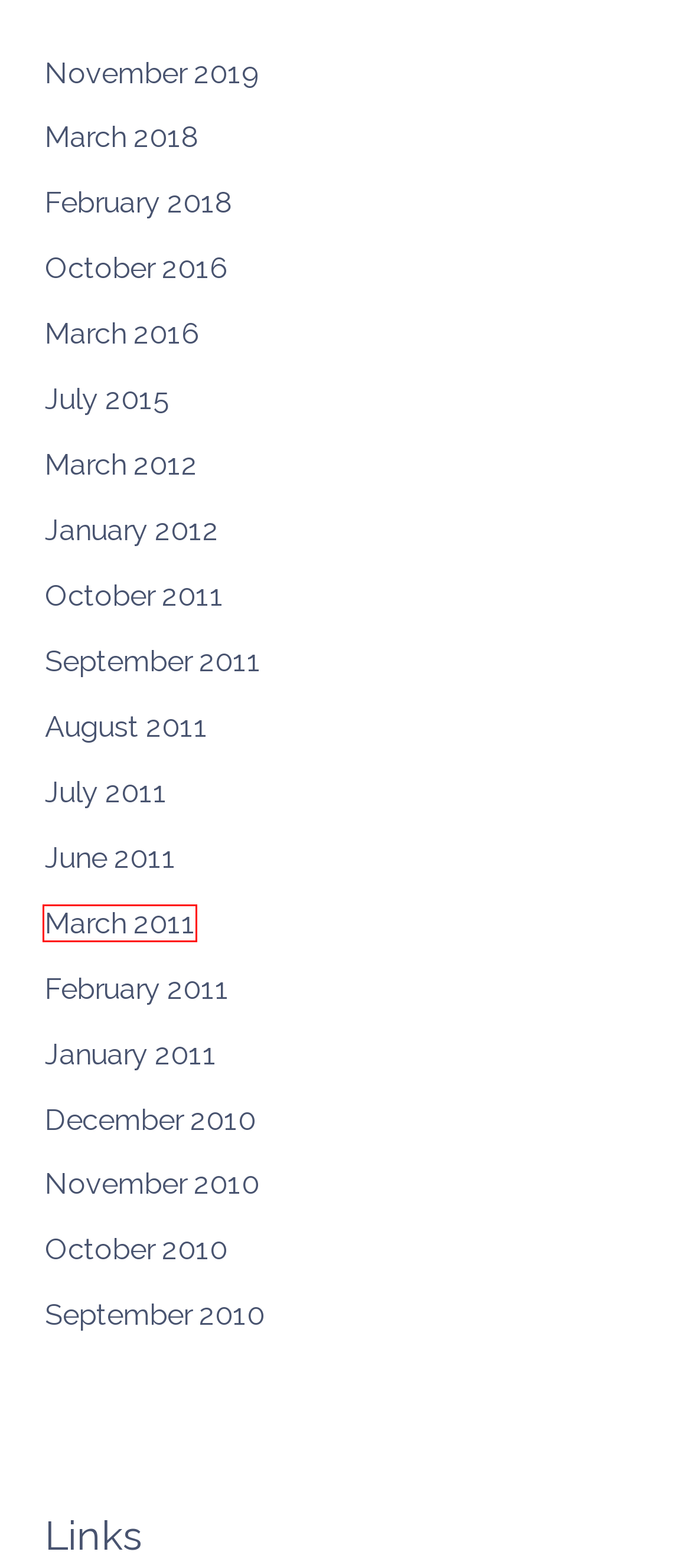You’re provided with a screenshot of a webpage that has a red bounding box around an element. Choose the best matching webpage description for the new page after clicking the element in the red box. The options are:
A. November, 2019 | Lawyer I Sharon Benning-Prince
B. October, 2011 | Lawyer I Sharon Benning-Prince
C. March, 2016 | Lawyer I Sharon Benning-Prince
D. March, 2012 | Lawyer I Sharon Benning-Prince
E. March, 2011 | Lawyer I Sharon Benning-Prince
F. December, 2010 | Lawyer I Sharon Benning-Prince
G. August, 2011 | Lawyer I Sharon Benning-Prince
H. February, 2018 | Lawyer I Sharon Benning-Prince

E